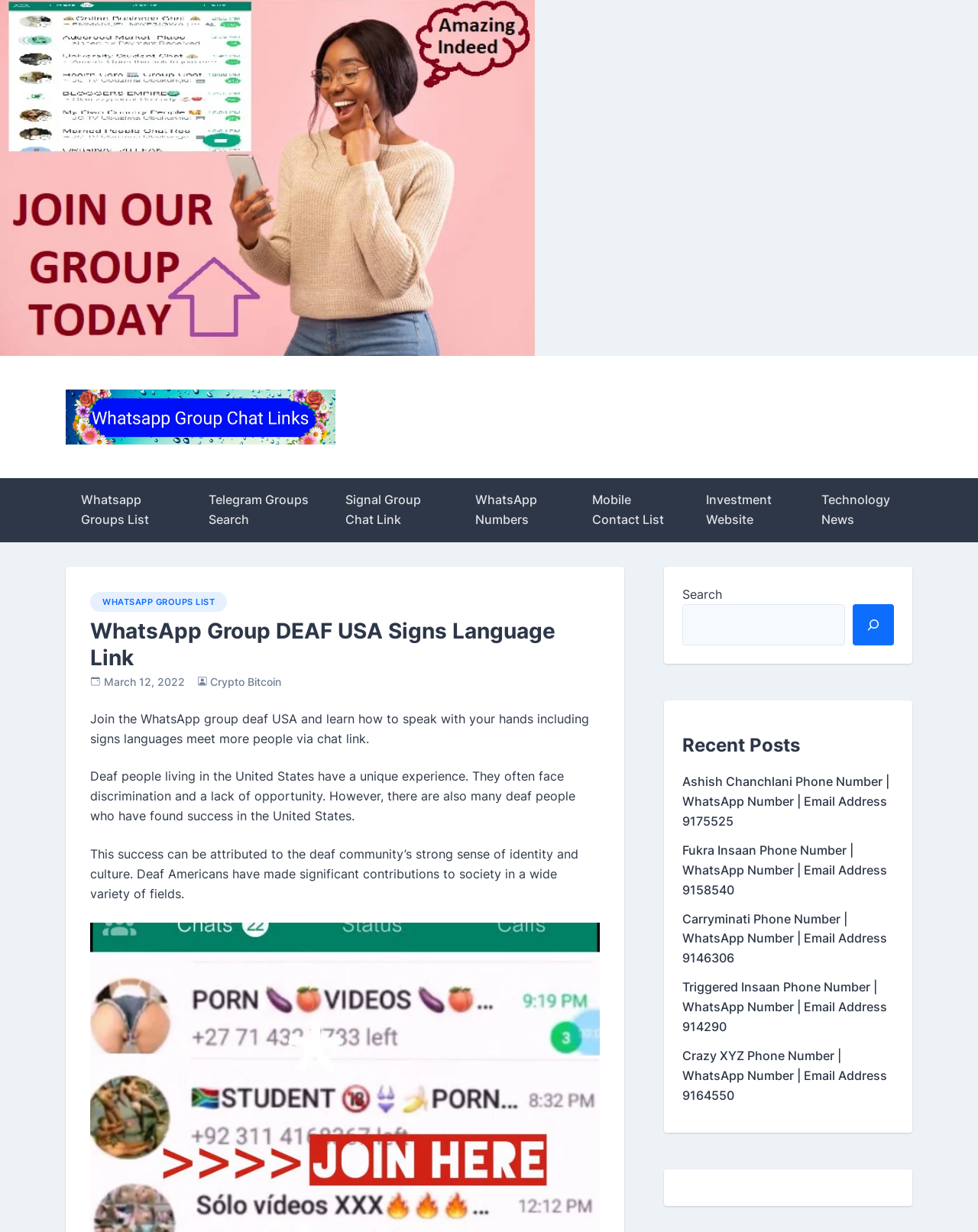With reference to the screenshot, provide a detailed response to the question below:
What is the theme of the WhatsApp group mentioned?

The webpage mentions that the WhatsApp group is for deaf people in the USA, and it provides information about sign language and the deaf community, indicating that the theme of the group is centered around these topics.